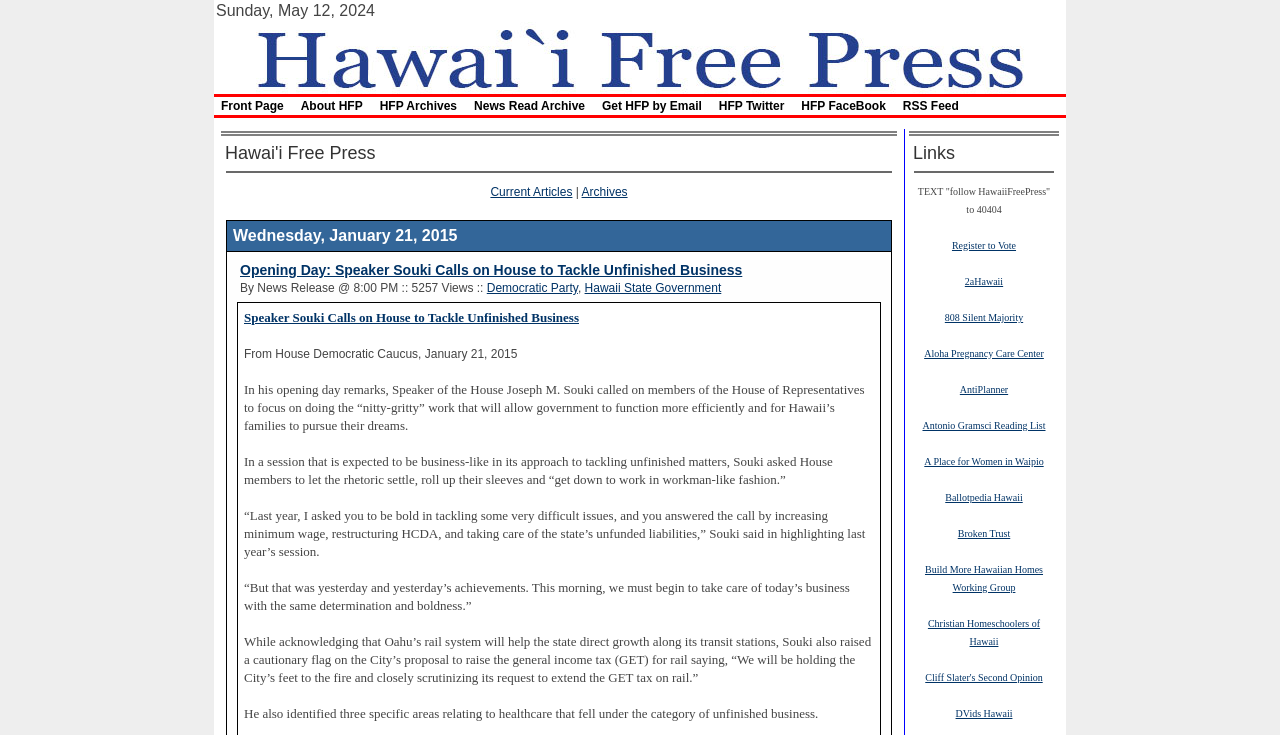How many columns are there in the top navigation menu?
Refer to the image and provide a one-word or short phrase answer.

7